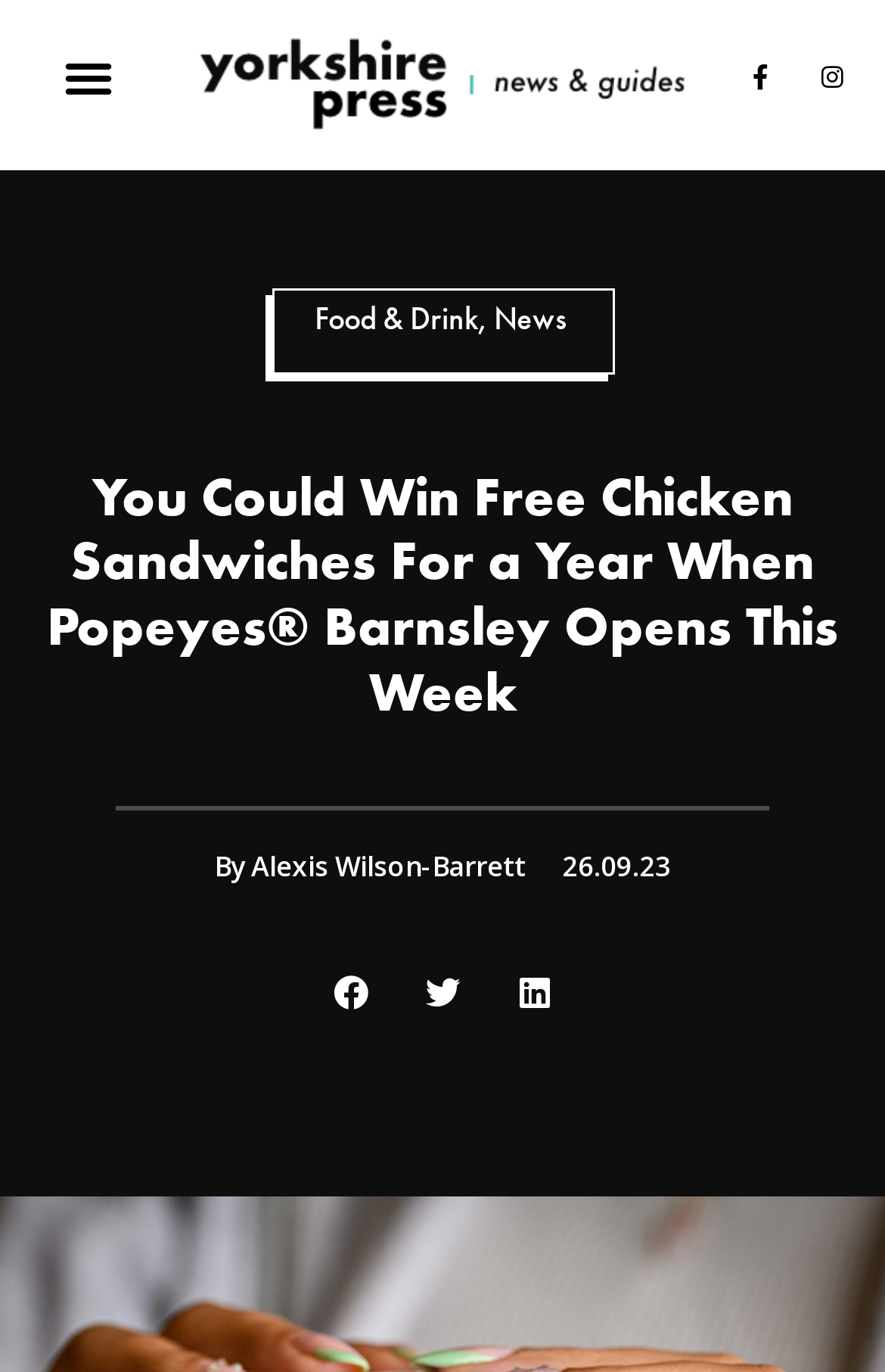Give the bounding box coordinates for the element described as: "aria-label="Share on facebook"".

[0.344, 0.691, 0.448, 0.758]